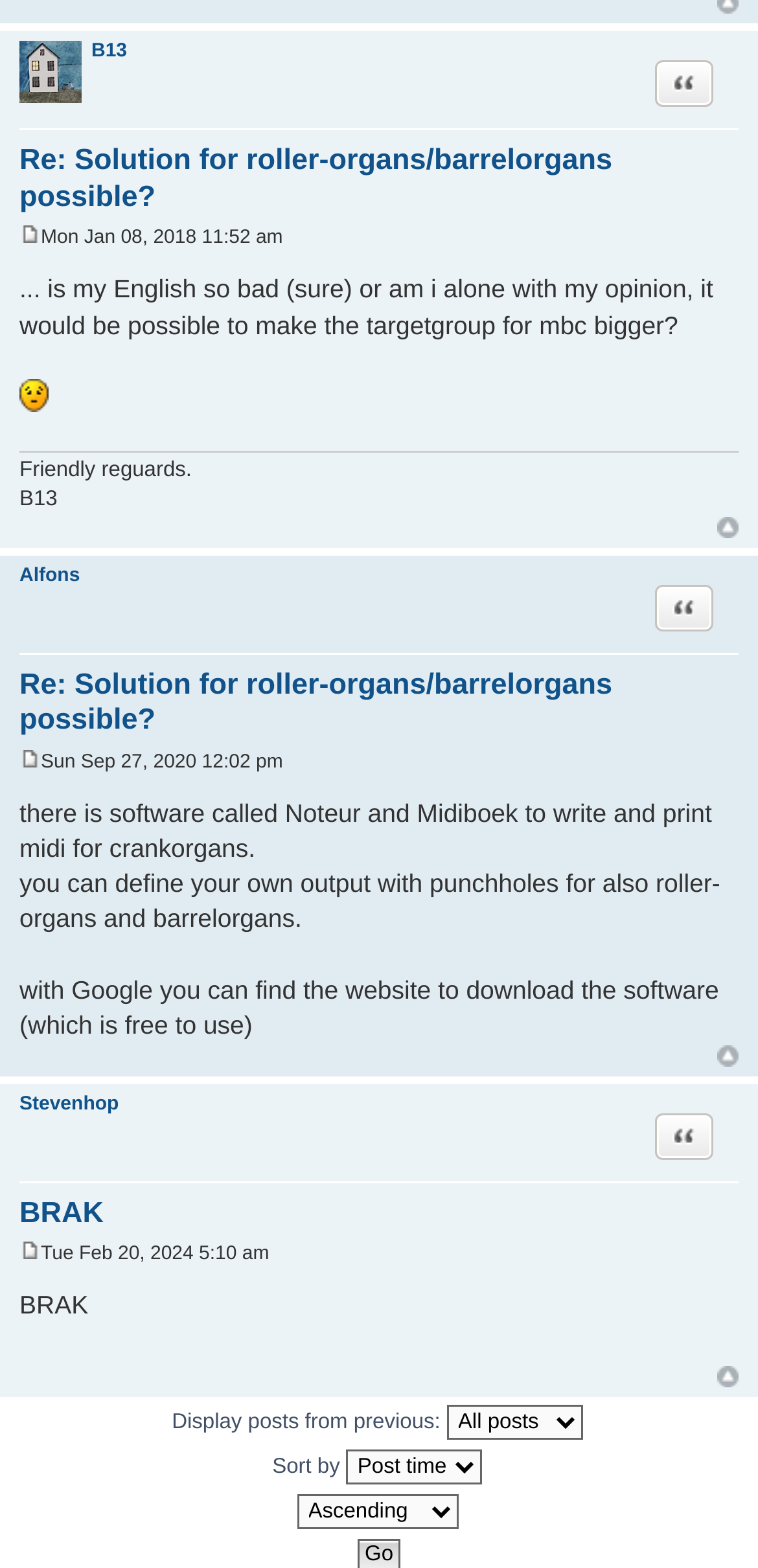What can be used to write and print MIDI for crankorgans?
Analyze the image and deliver a detailed answer to the question.

According to one of the posts, 'there is software called Noteur and Midiboek to write and print midi for crankorgans', indicating that these software can be used for this purpose.